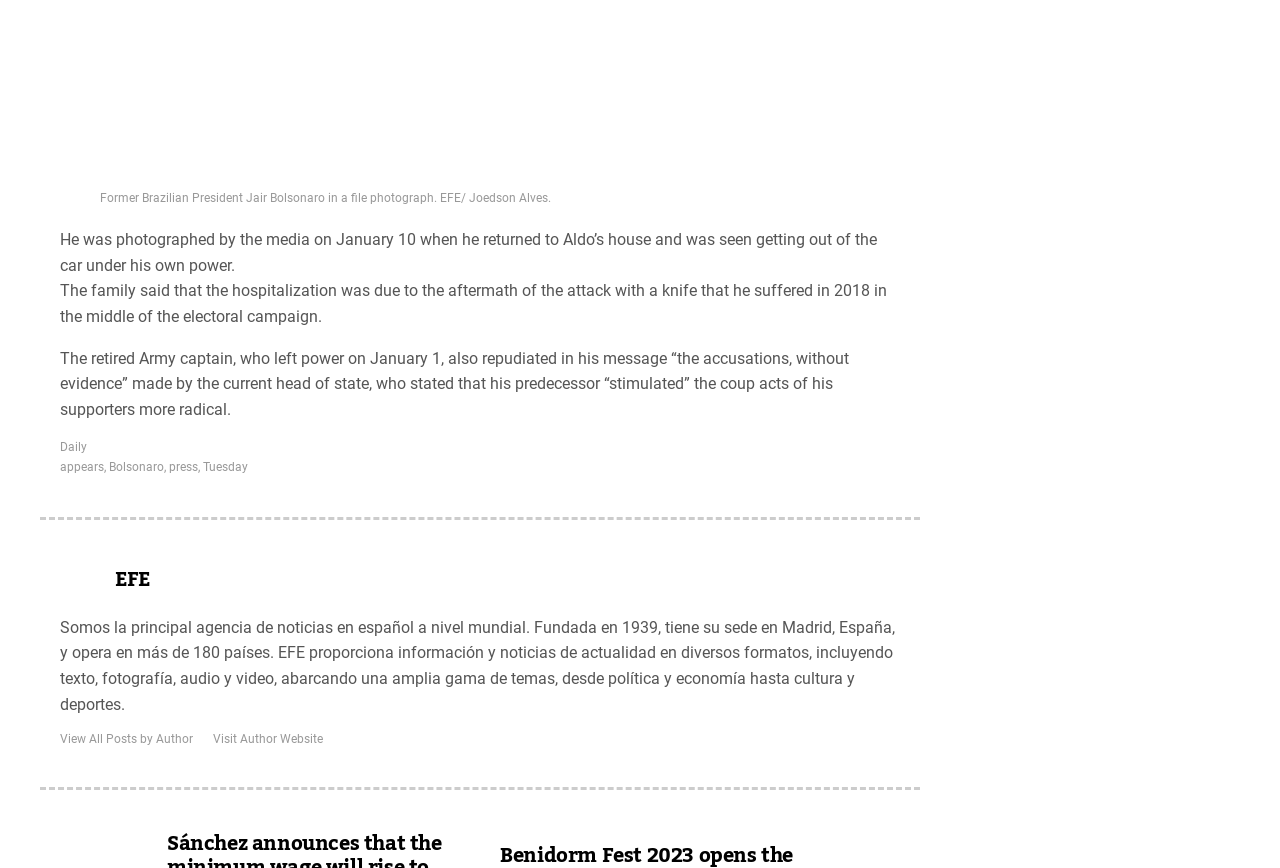Who is the person in the file photograph?
Based on the screenshot, provide your answer in one word or phrase.

Jair Bolsonaro